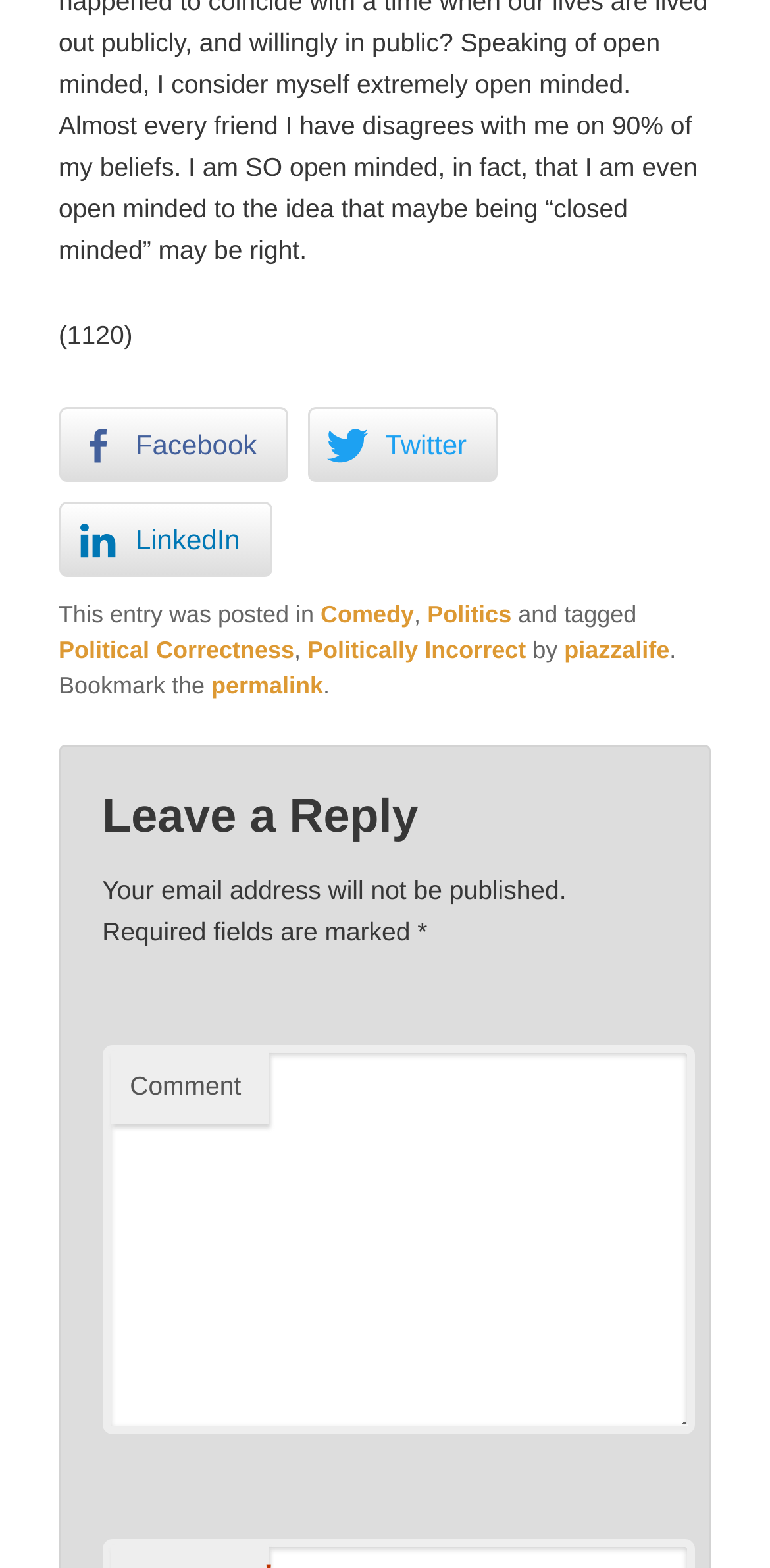Answer this question in one word or a short phrase: What is the tag of the post?

Political Correctness, Politically Incorrect